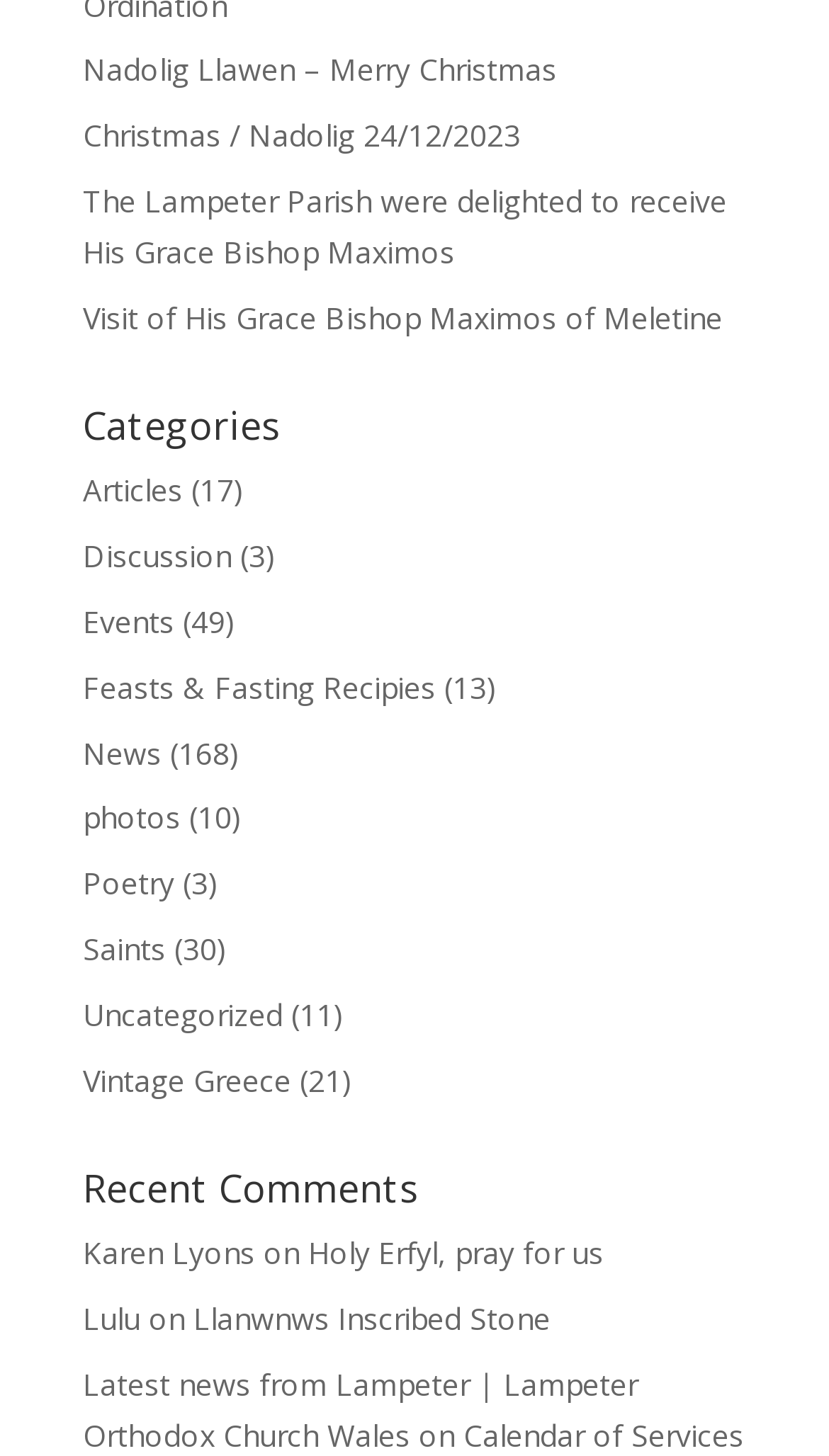Determine the bounding box coordinates of the clickable region to follow the instruction: "View Christmas articles".

[0.1, 0.323, 0.221, 0.351]